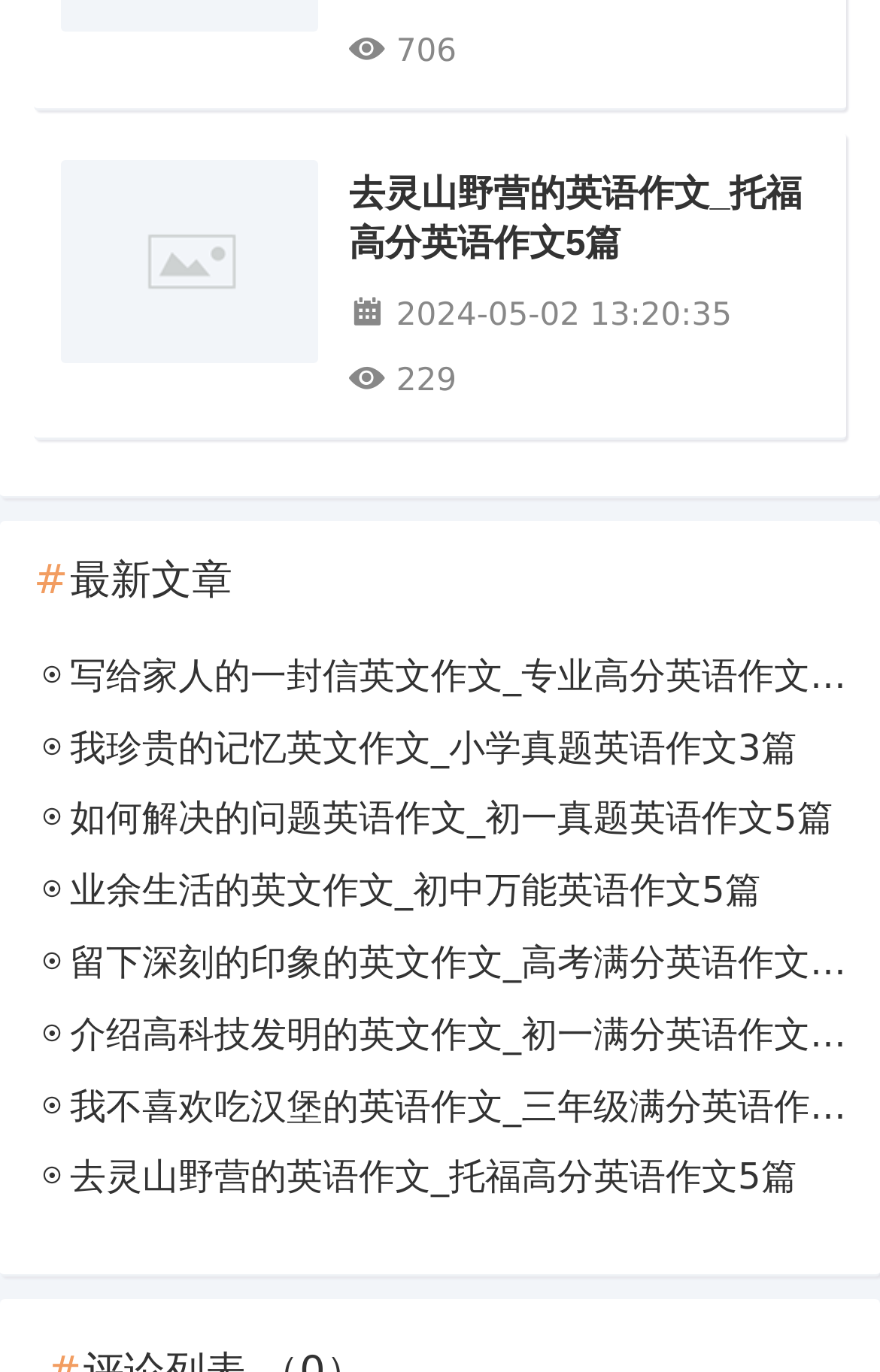Reply to the question with a single word or phrase:
What is the category of the articles?

英语作文